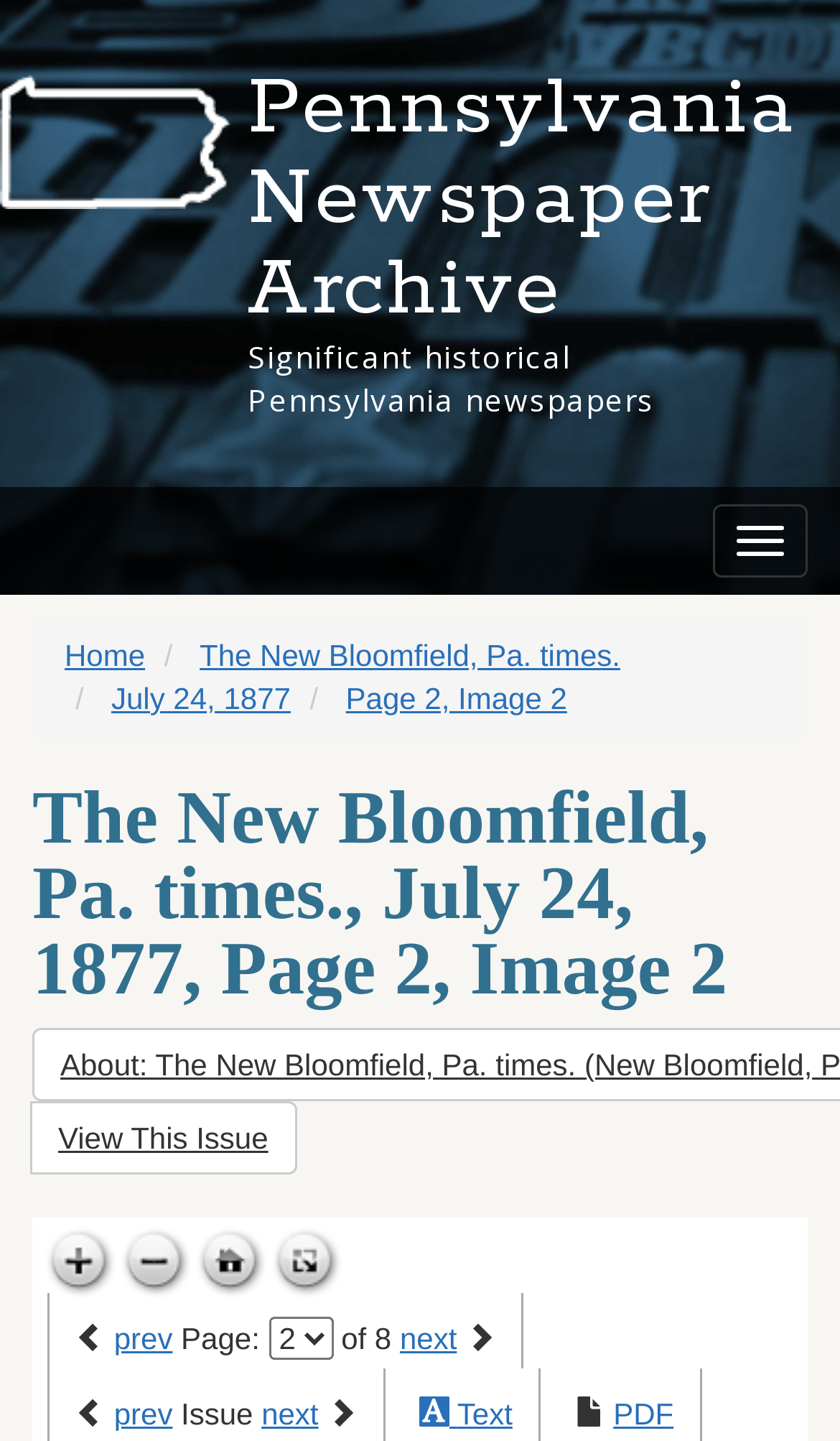Identify and provide the title of the webpage.

Pennsylvania Newspaper Archive